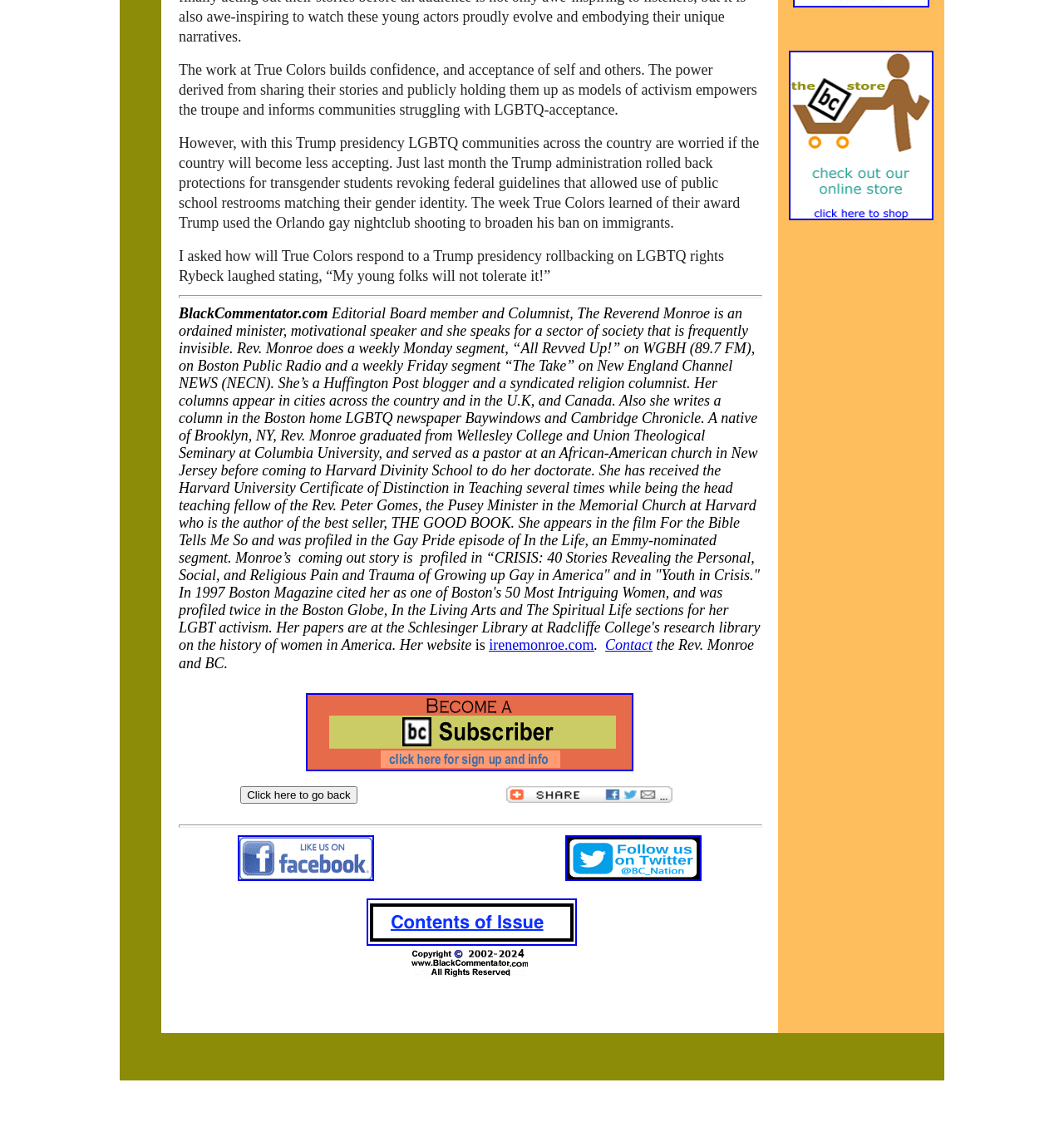Use a single word or phrase to answer the question: 
What is the name of the newspaper where Rev. Monroe writes a column?

Baywindows